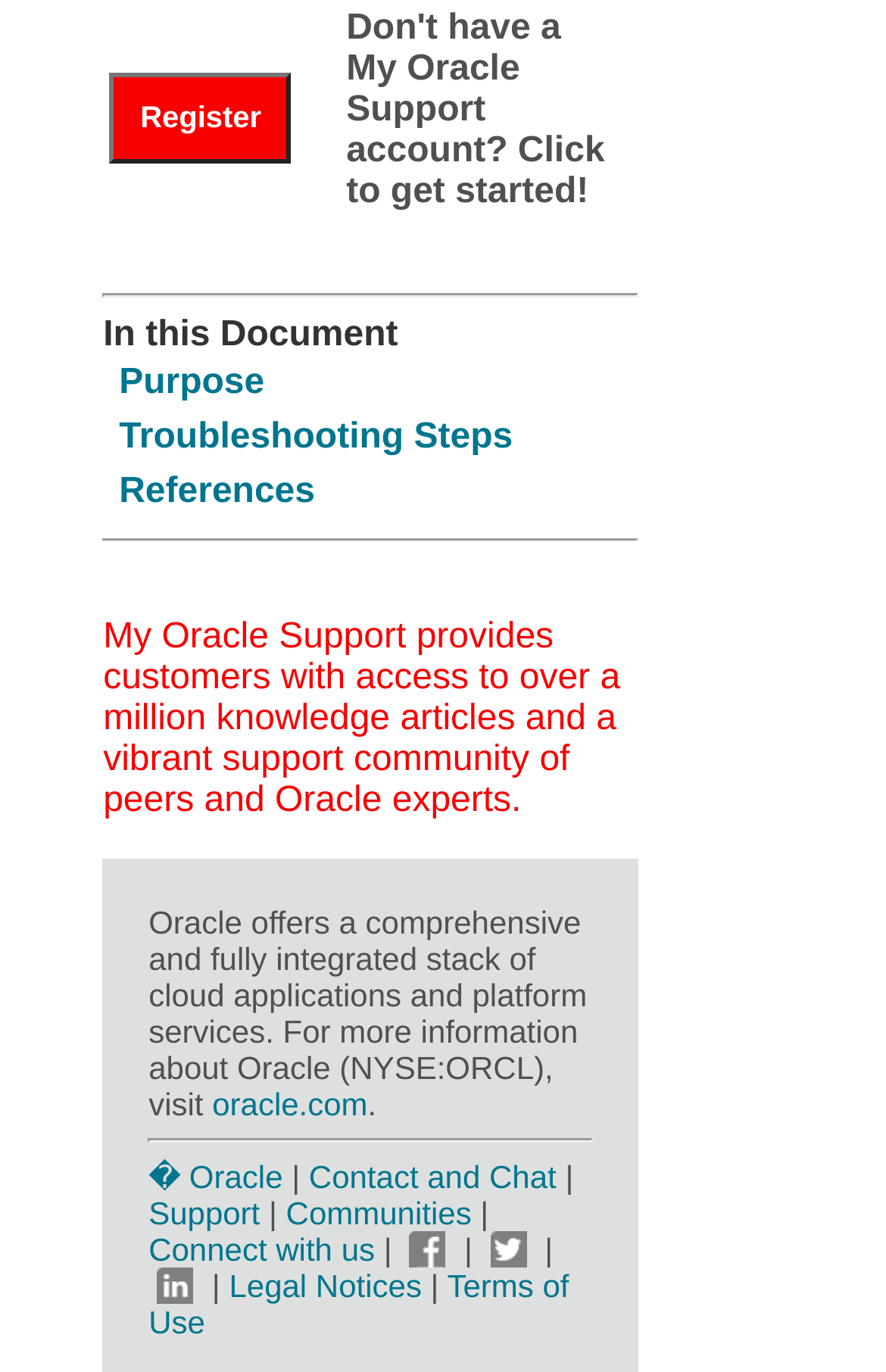Please determine the bounding box coordinates of the clickable area required to carry out the following instruction: "Click Purpose". The coordinates must be four float numbers between 0 and 1, represented as [left, top, right, bottom].

[0.134, 0.265, 0.298, 0.293]